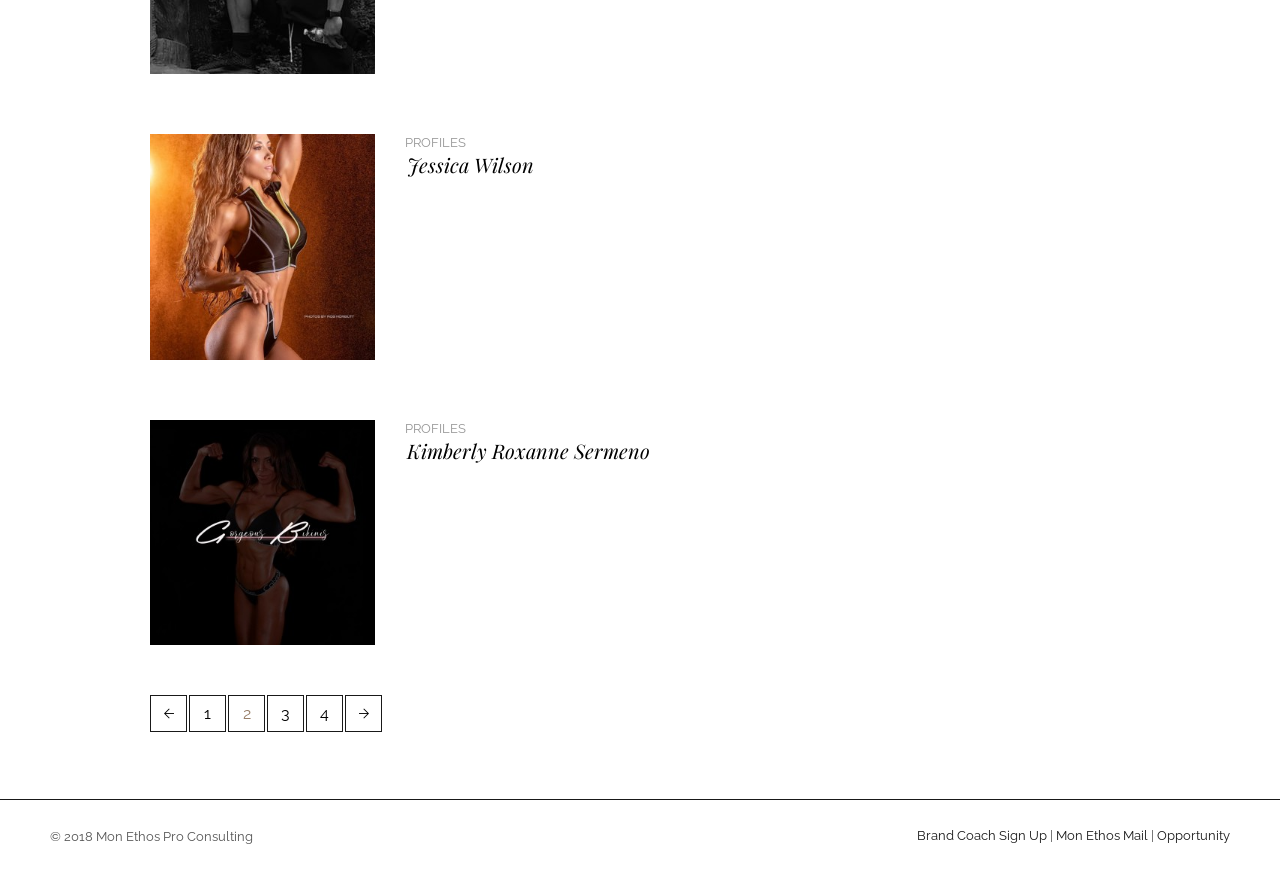Determine the bounding box coordinates in the format (top-left x, top-left y, bottom-right x, bottom-right y). Ensure all values are floating point numbers between 0 and 1. Identify the bounding box of the UI element described by: title="Jessica Wilson"

[0.117, 0.153, 0.293, 0.411]